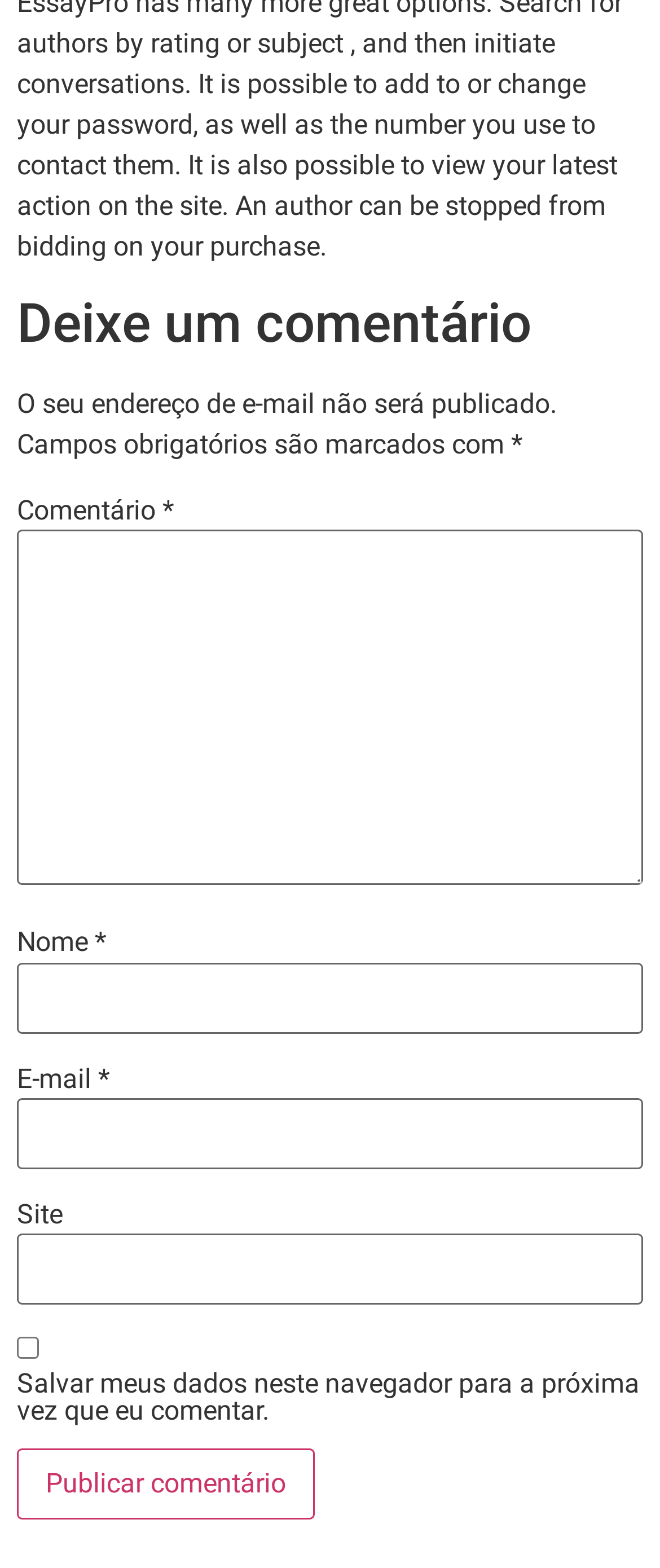Provide the bounding box coordinates for the specified HTML element described in this description: "aria-label="Back to home"". The coordinates should be four float numbers ranging from 0 to 1, in the format [left, top, right, bottom].

None